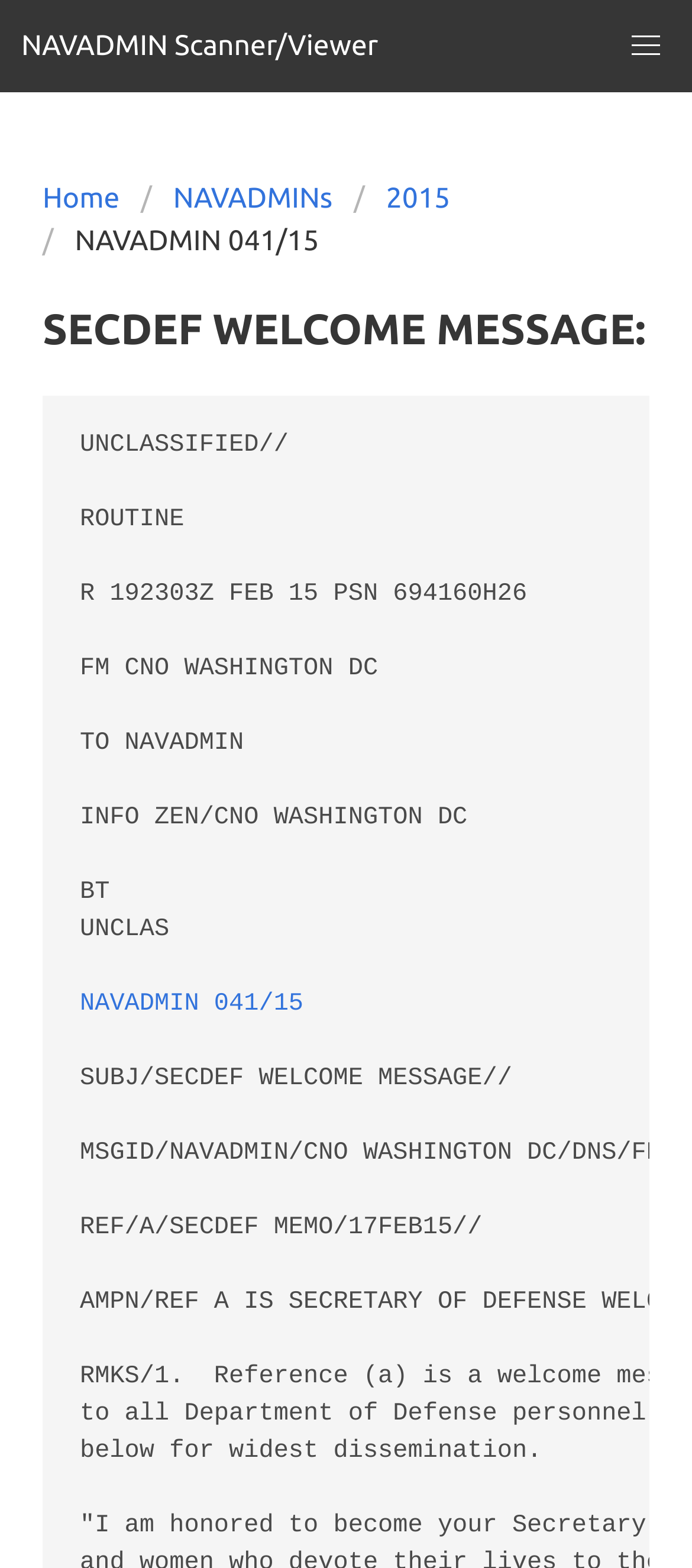What is the name of the navigation section?
Using the screenshot, give a one-word or short phrase answer.

main navigation